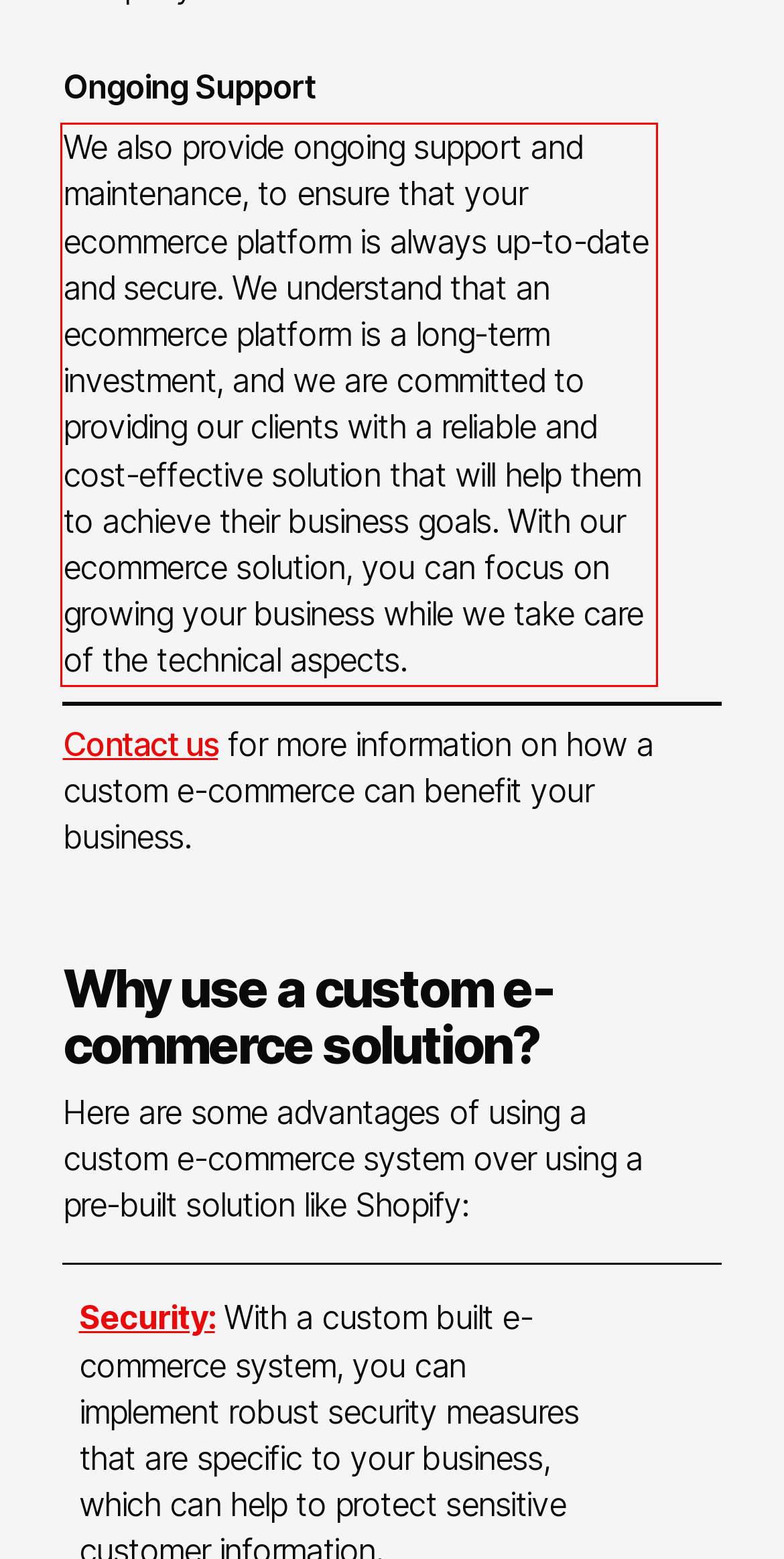Given a screenshot of a webpage, identify the red bounding box and perform OCR to recognize the text within that box.

We also provide ongoing support and maintenance, to ensure that your ecommerce platform is always up-to-date and secure. We understand that an ecommerce platform is a long-term investment, and we are committed to providing our clients with a reliable and cost-effective solution that will help them to achieve their business goals. With our ecommerce solution, you can focus on growing your business while we take care of the technical aspects.